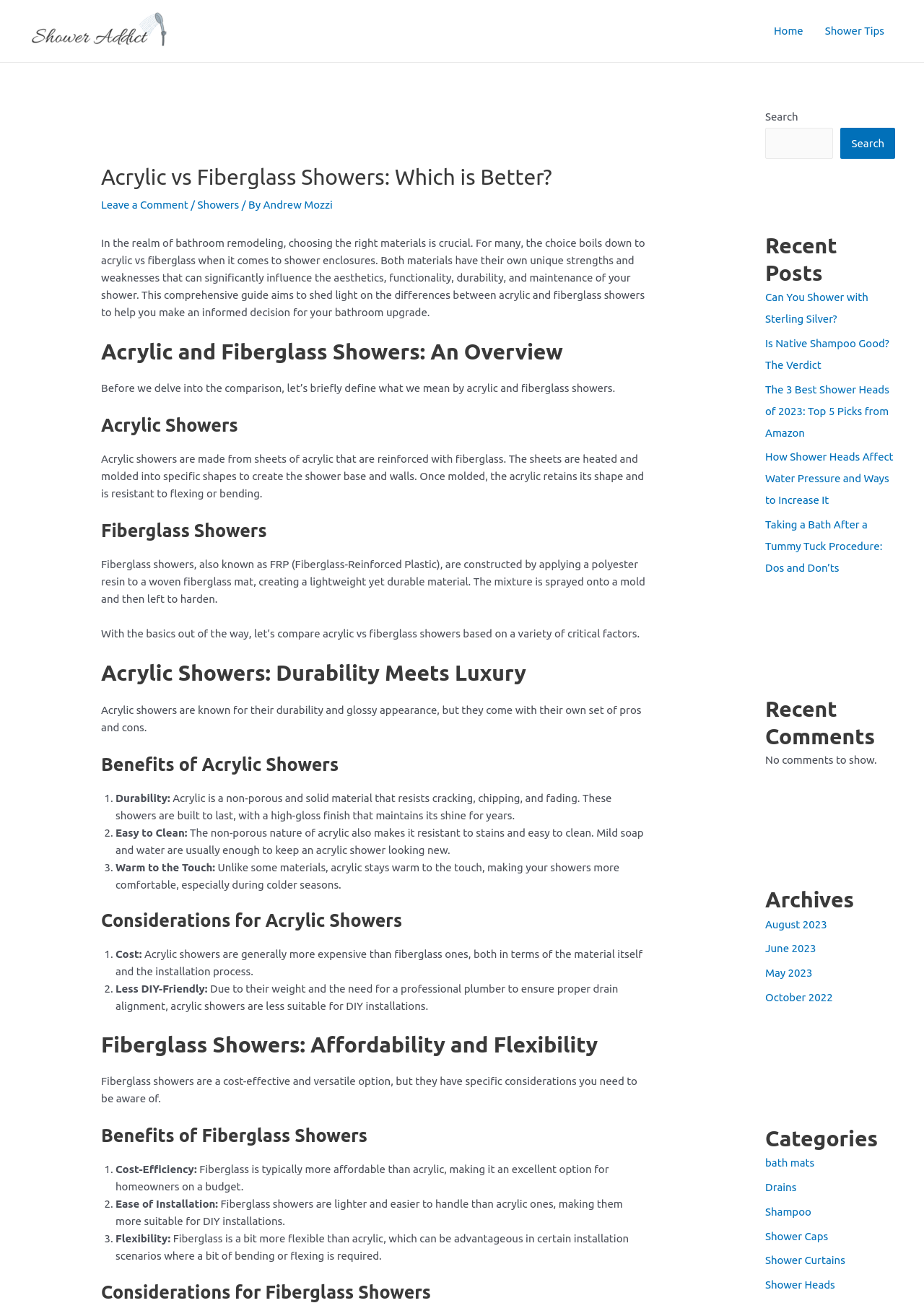Determine the coordinates of the bounding box that should be clicked to complete the instruction: "Click on the 'Shower Tips' link". The coordinates should be represented by four float numbers between 0 and 1: [left, top, right, bottom].

[0.881, 0.004, 0.969, 0.043]